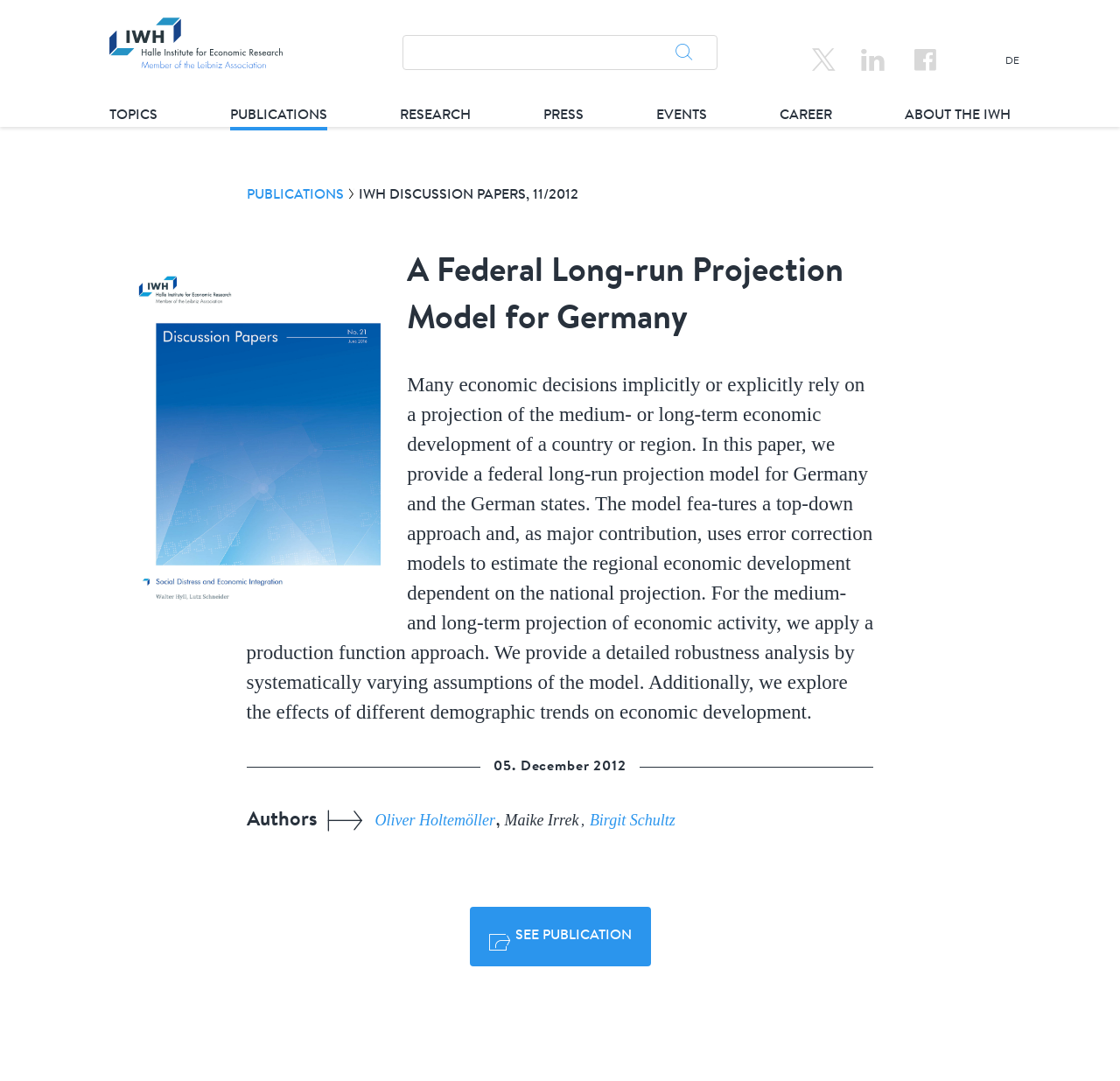Based on the image, provide a detailed and complete answer to the question: 
What is the name of the institution?

The name of the institution can be found in the top-left corner of the webpage, where the logo 'IWH Halle Logo' is located, and it is also mentioned in the title of the webpage as 'A Federal Long-run Projection Model for Germany – IWH - Leibniz-Institut für Wirtschaftsforschung Halle'.